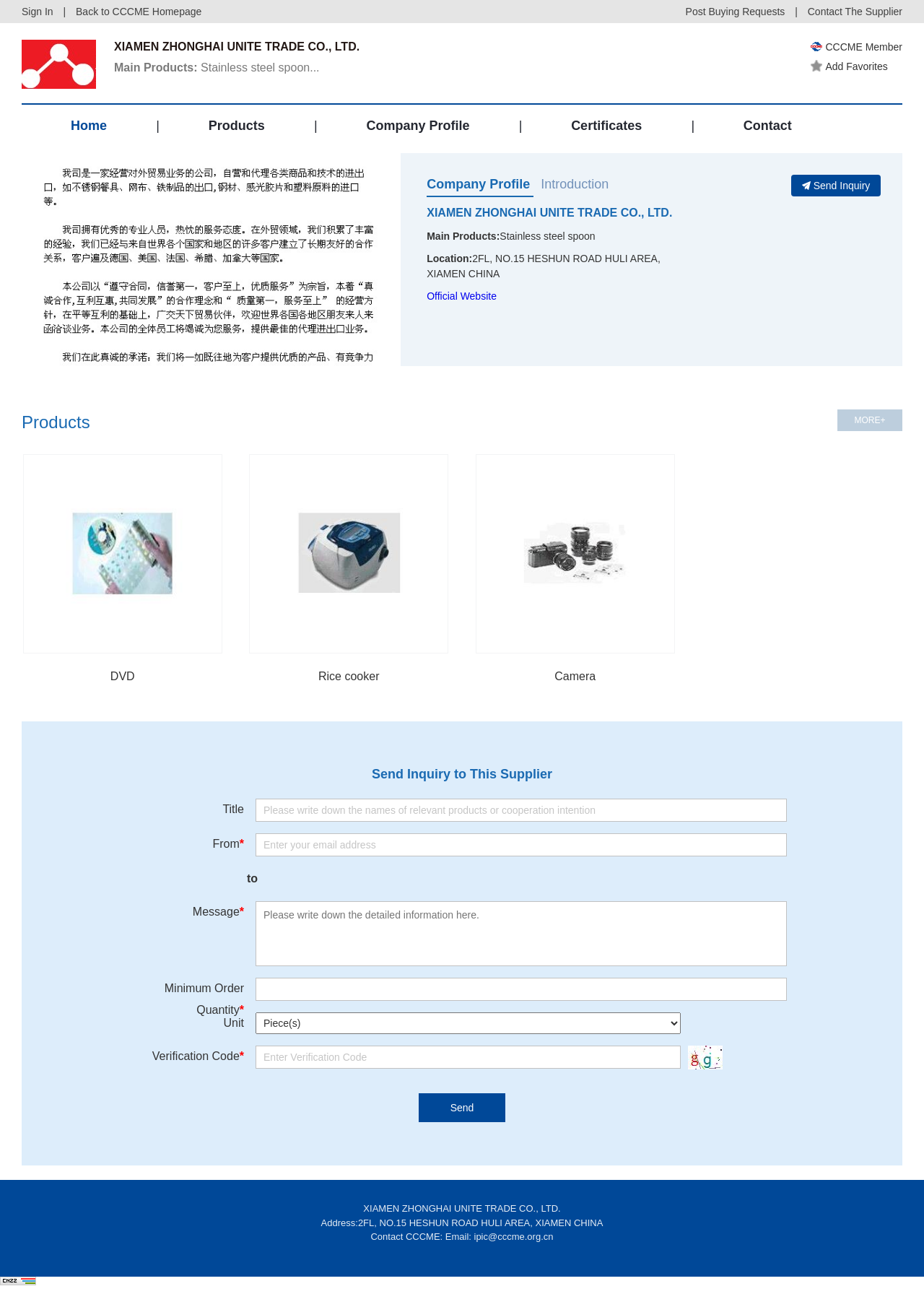Identify the bounding box coordinates for the region to click in order to carry out this instruction: "Click refresh code". Provide the coordinates using four float numbers between 0 and 1, formatted as [left, top, right, bottom].

[0.737, 0.808, 0.782, 0.826]